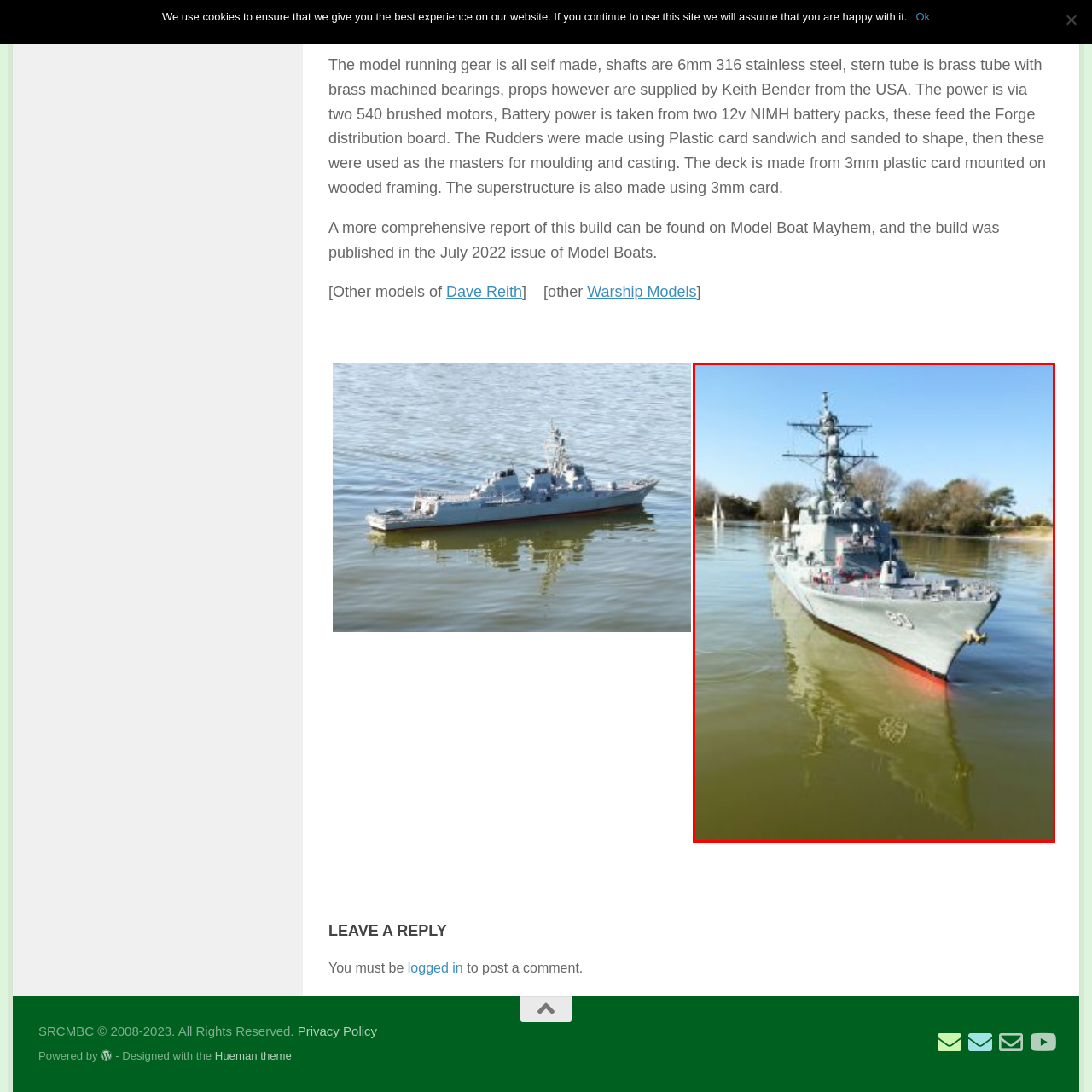Observe the image area highlighted by the pink border and answer the ensuing question in detail, using the visual cues: 
What is the condition of the water in the scene?

The caption describes the body of water as 'serene' and mentions that 'reflections of the ship can be seen in the calm water', implying that the water is calm and peaceful.